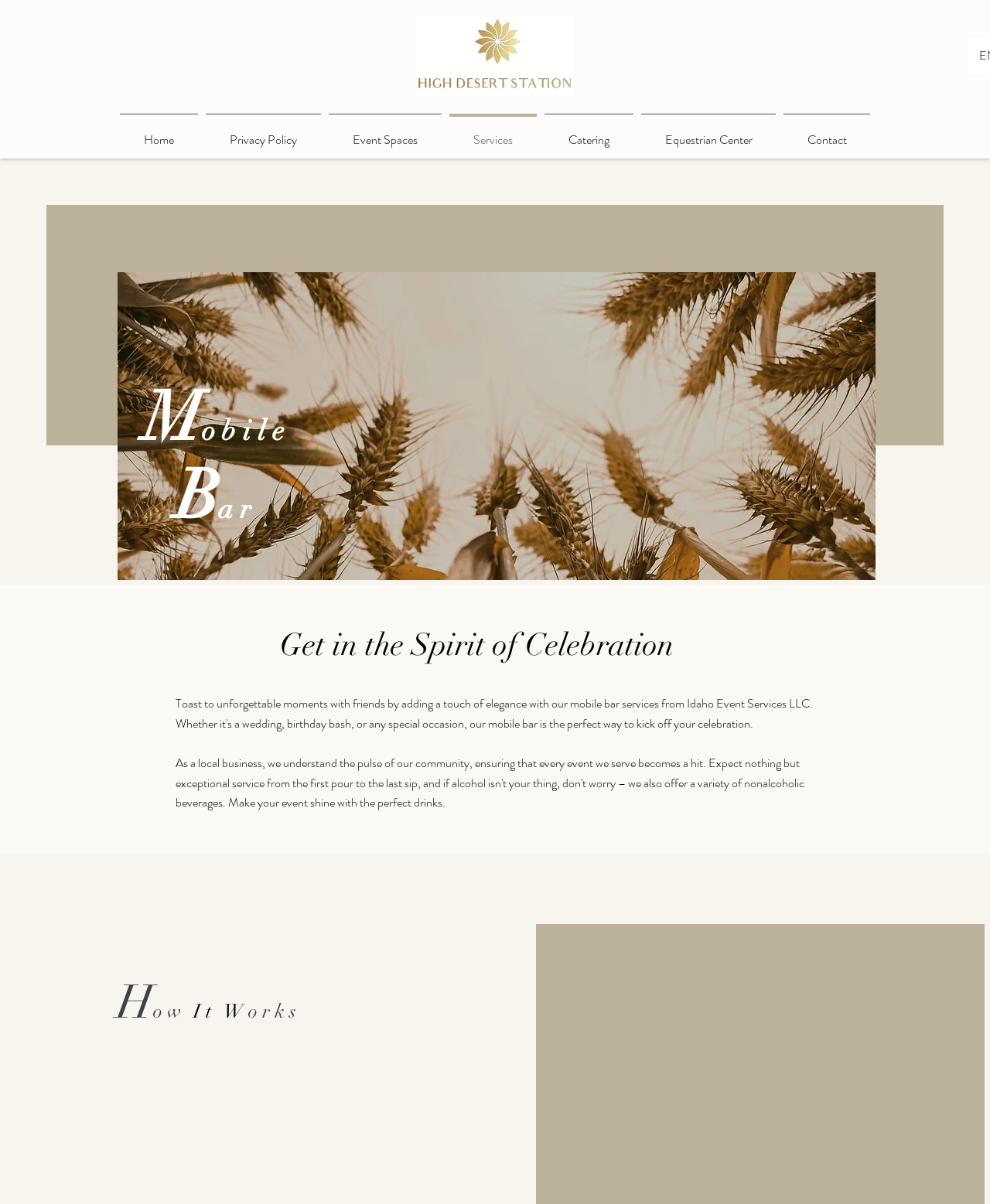Determine the bounding box for the UI element as described: "Privacy Policy". The coordinates should be represented as four float numbers between 0 and 1, formatted as [left, top, right, bottom].

[0.204, 0.094, 0.328, 0.127]